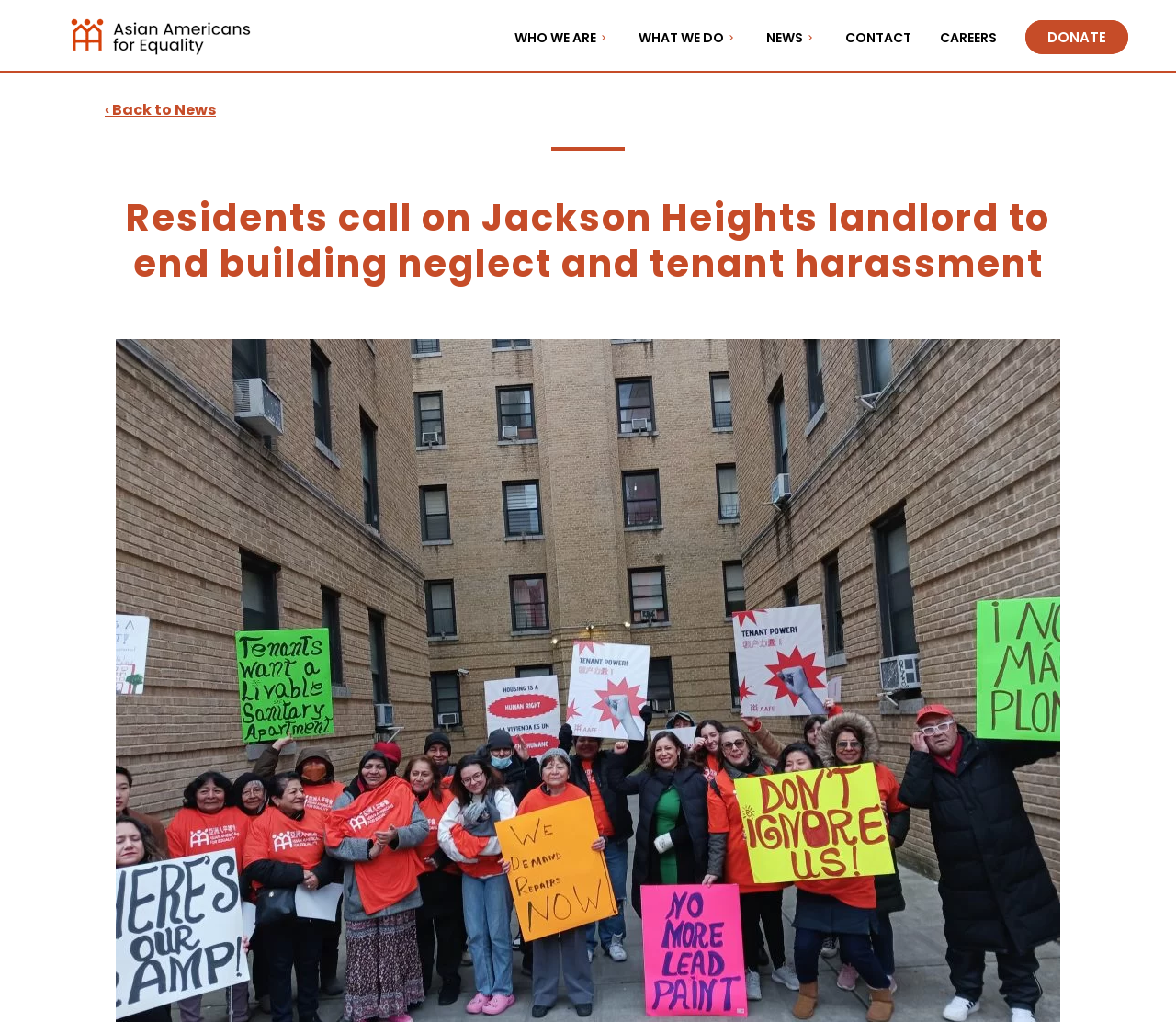Answer the following in one word or a short phrase: 
How can users access the news submenu?

By clicking the 'News' button